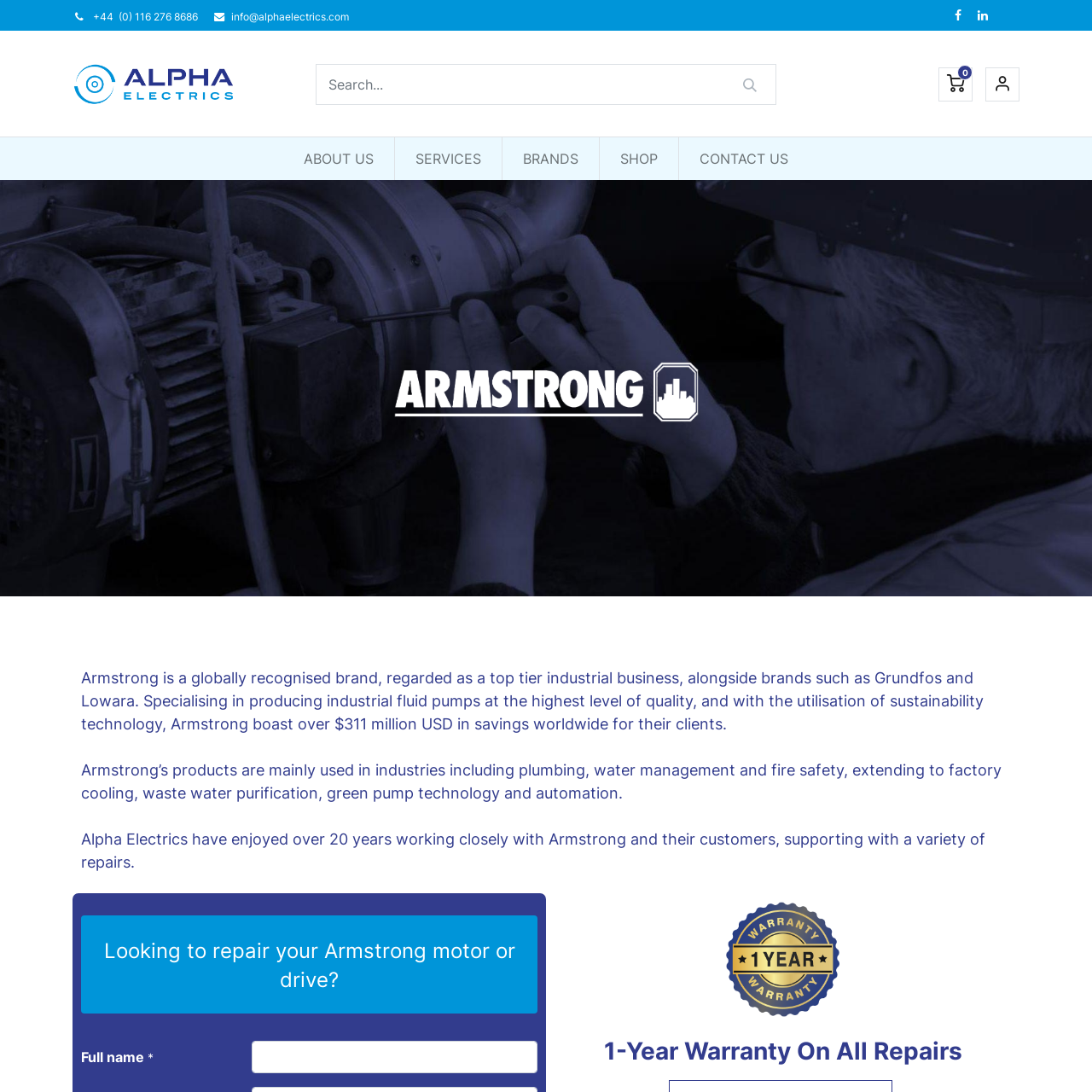Pinpoint the bounding box coordinates for the area that should be clicked to perform the following instruction: "Contact us via email".

[0.212, 0.009, 0.319, 0.021]